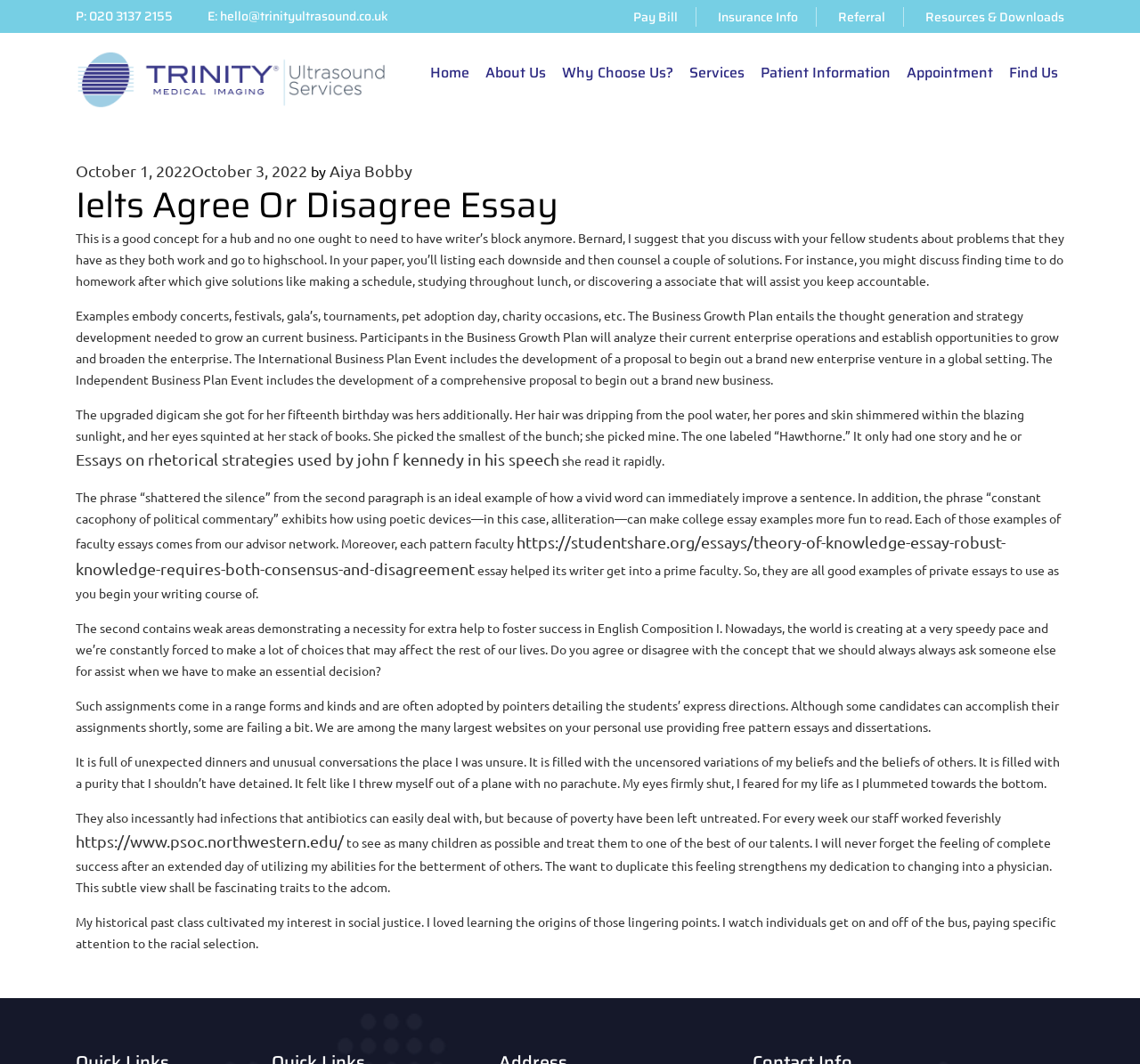Extract the main title from the webpage and generate its text.

Ielts Agree Or Disagree Essay